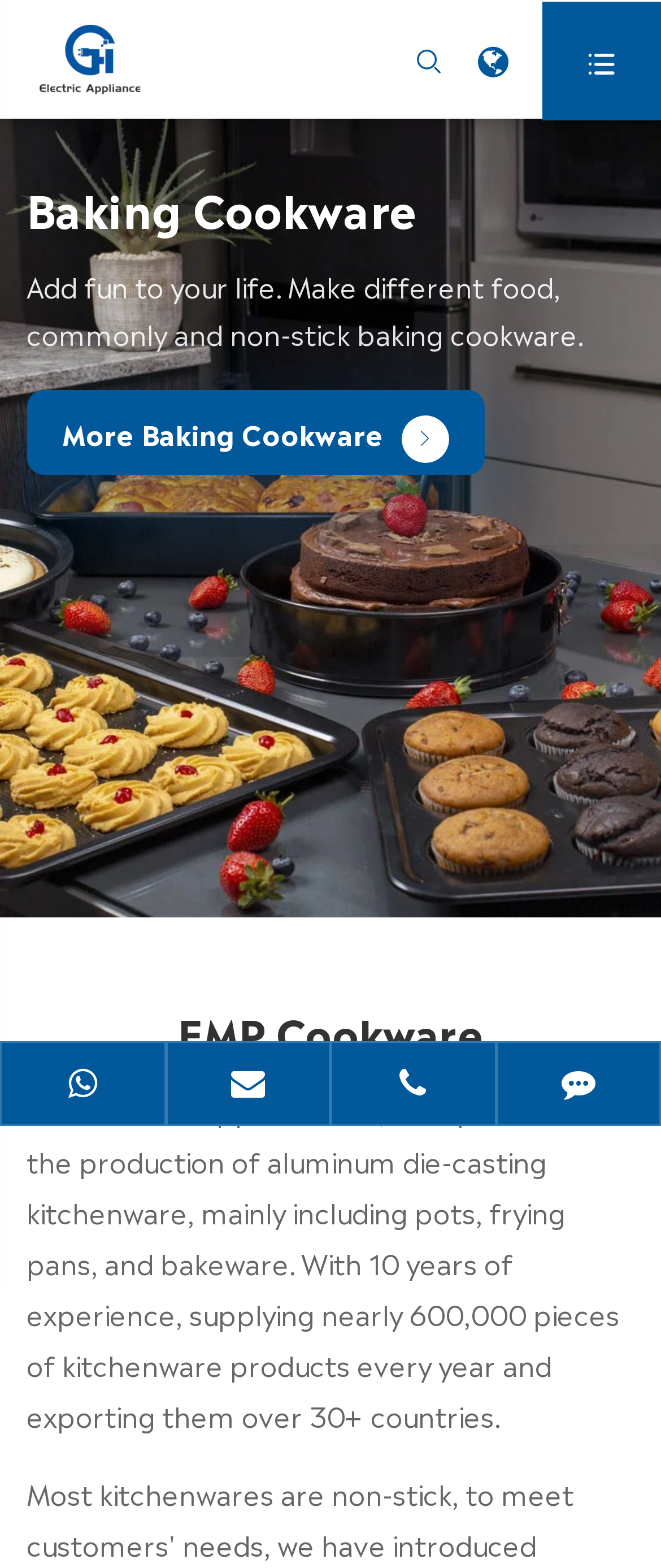What is the purpose of the 'Baking Cookware' section?
Utilize the information in the image to give a detailed answer to the question.

The 'Baking Cookware' section on the webpage appears to be showcasing baking cookware products, with an image and a link to more information. The text 'Add fun to your life. Make different food, commonly and non-stick baking cookware.' suggests that this section is promoting baking cookware products.